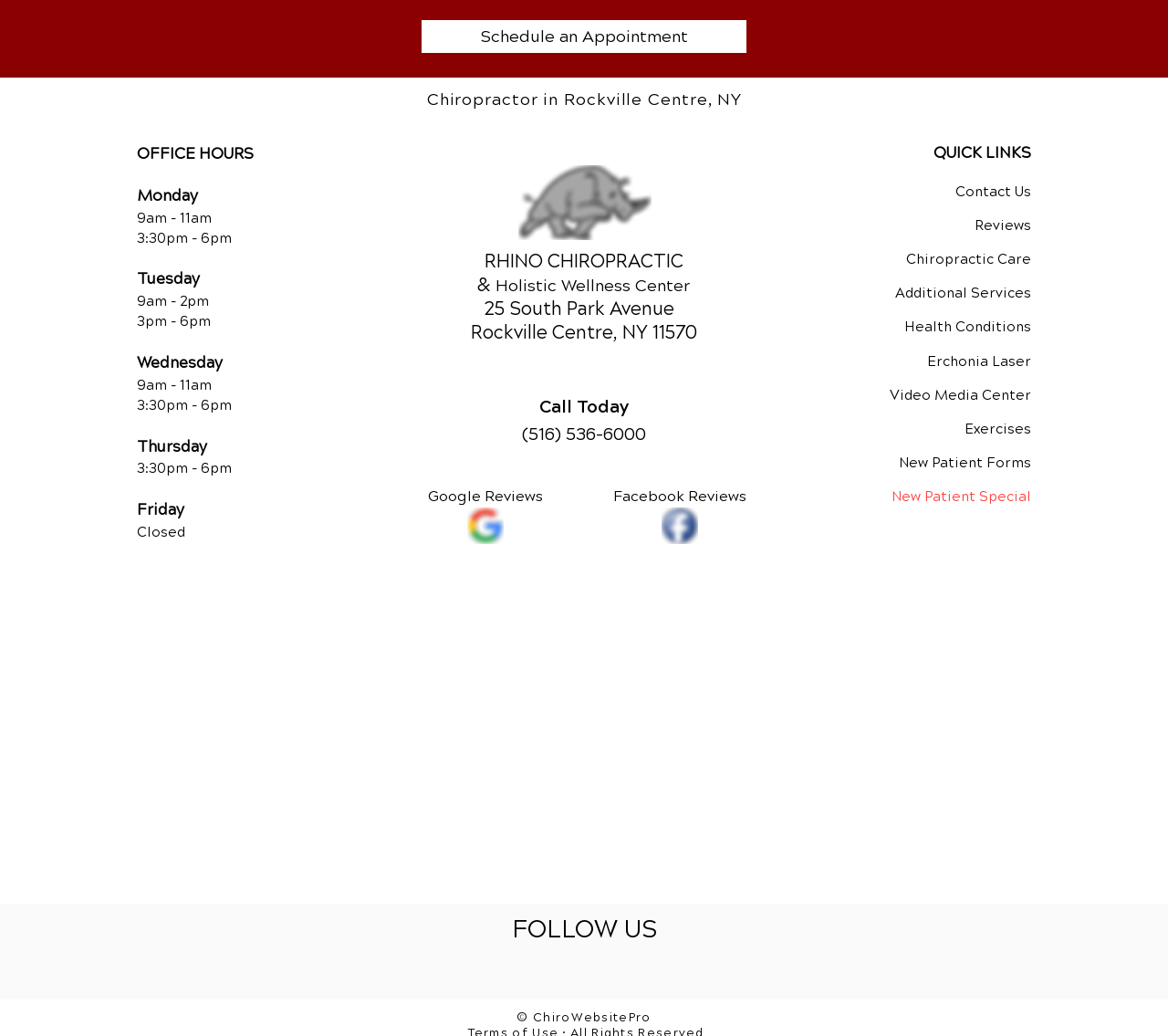Pinpoint the bounding box coordinates of the area that should be clicked to complete the following instruction: "Call the office". The coordinates must be given as four float numbers between 0 and 1, i.e., [left, top, right, bottom].

[0.447, 0.408, 0.553, 0.429]